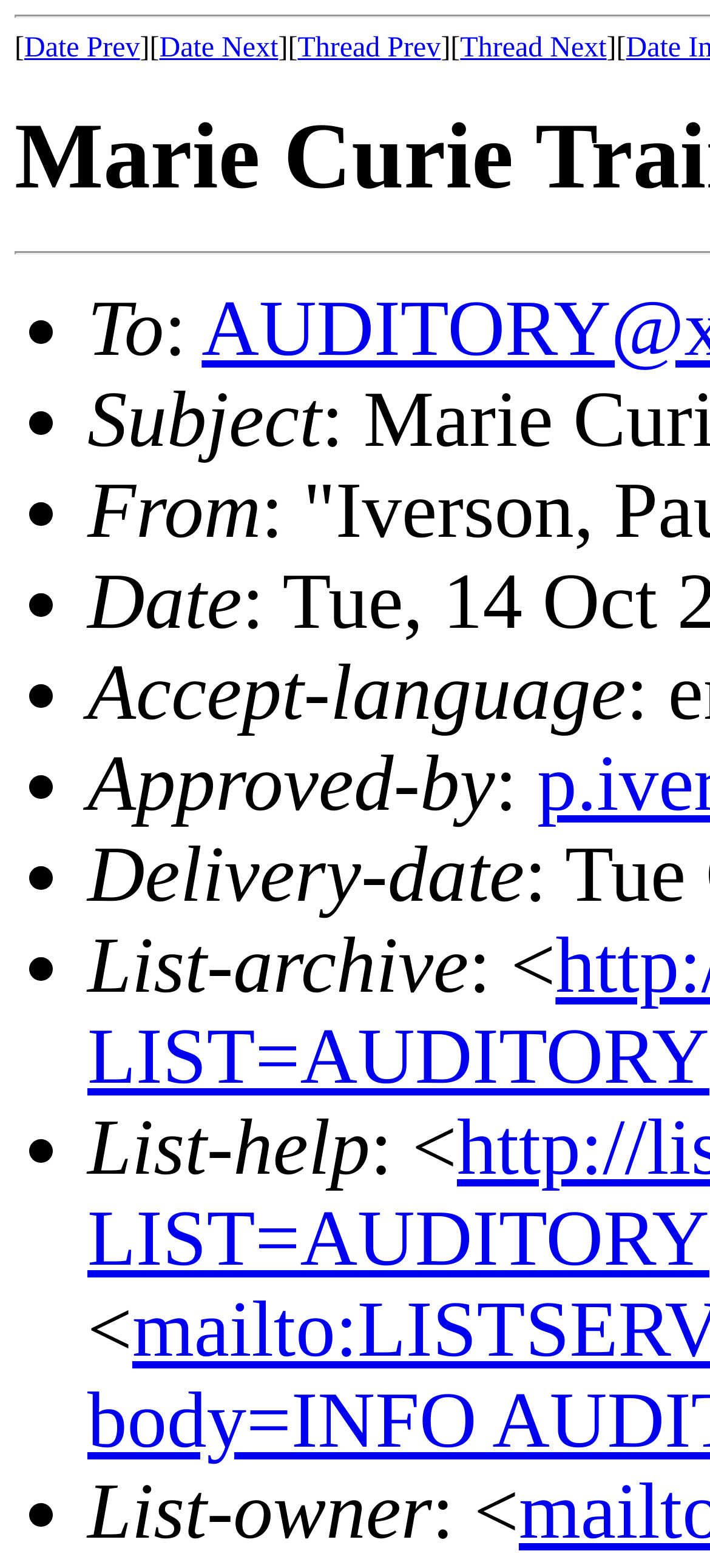How many list items are there?
Please provide a detailed answer to the question.

I counted the number of ListMarkers '•' and found that there are 11 list items in total, each corresponding to a specific item such as 'To', 'Subject', 'From', and so on.